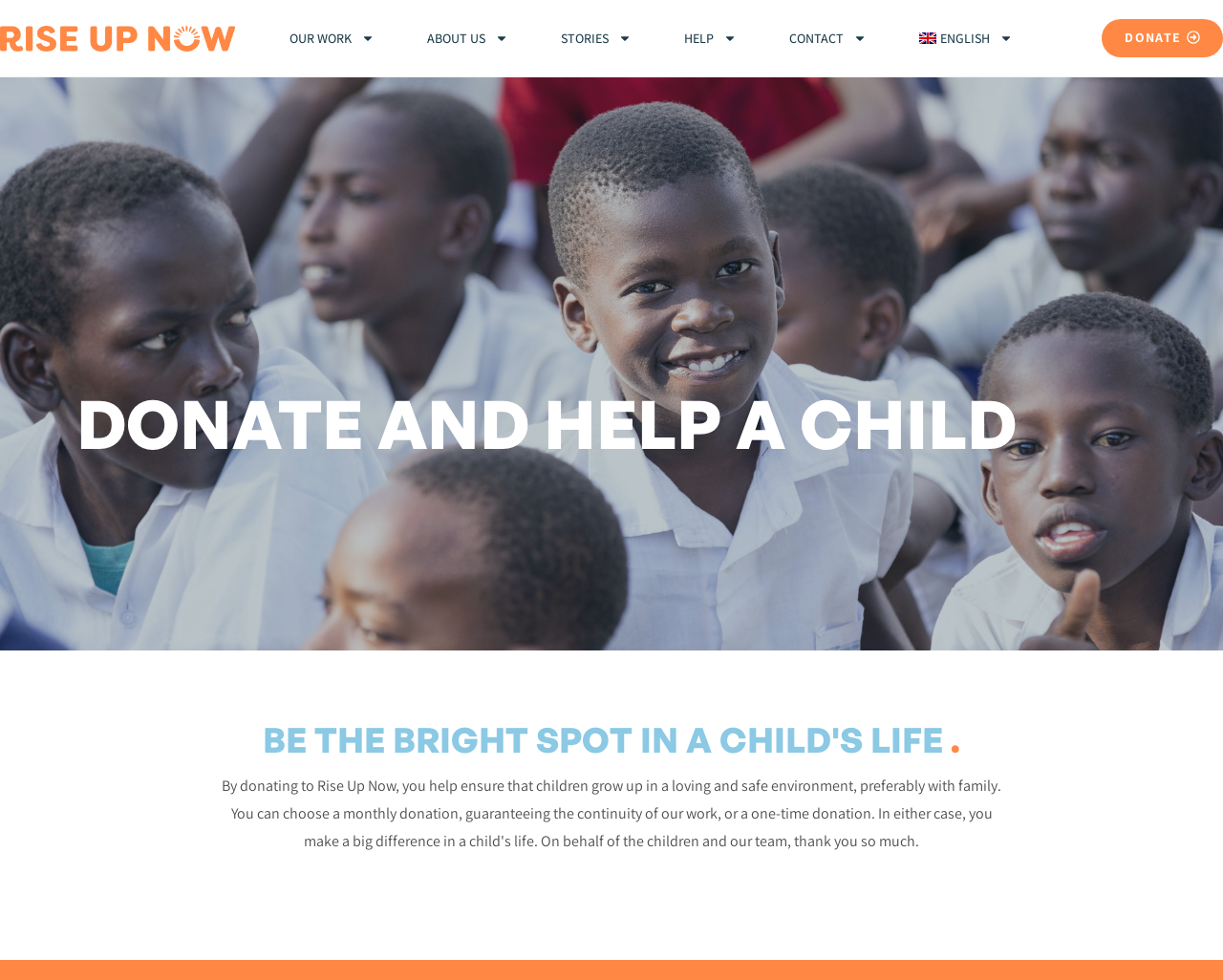Generate an in-depth caption that captures all aspects of the webpage.

The webpage is titled "Donate – RiseUpNow" and has a prominent call-to-action button "DONATE" located at the top right corner. Below the title, there is a navigation menu with six links: "OUR WORK", "ABOUT US", "STORIES", "HELP", "CONTACT", and "ENGLISH", each accompanied by a small icon. These links are evenly spaced and span across the top of the page.

The main content of the page is divided into two sections. The first section has a heading "DONATE AND HELP A CHILD" and the second section has a heading "BE THE BRIGHT SPOT IN A CHILD'S LIFE." The text in these sections appears to be a brief introduction to the organization and its mission.

There are no images on the page except for the small icons accompanying the navigation links. The overall layout is simple and easy to navigate, with clear headings and concise text.